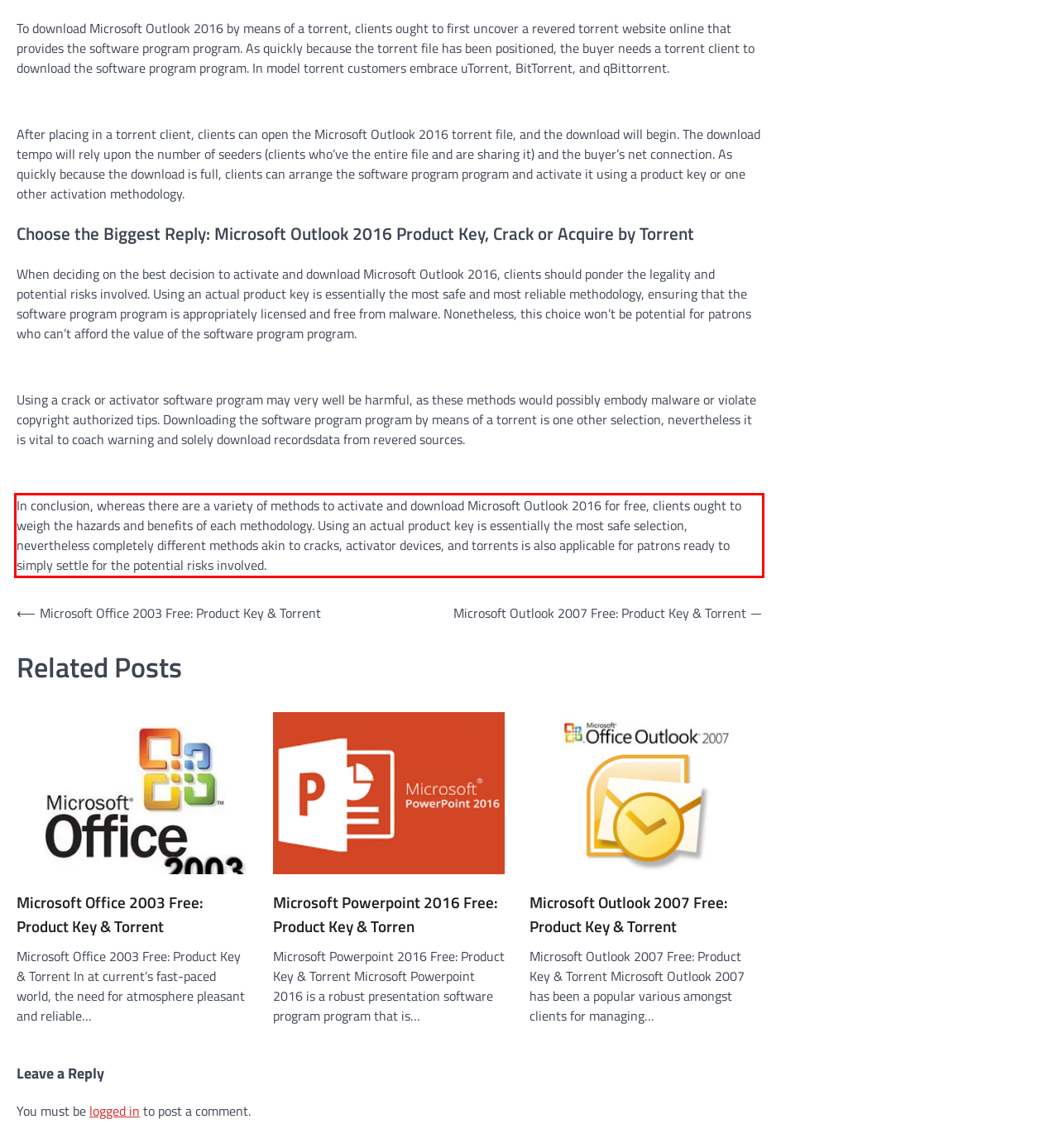Given a webpage screenshot, identify the text inside the red bounding box using OCR and extract it.

In conclusion, whereas there are a variety of methods to activate and download Microsoft Outlook 2016 for free, clients ought to weigh the hazards and benefits of each methodology. Using an actual product key is essentially the most safe selection, nevertheless completely different methods akin to cracks, activator devices, and torrents is also applicable for patrons ready to simply settle for the potential risks involved.